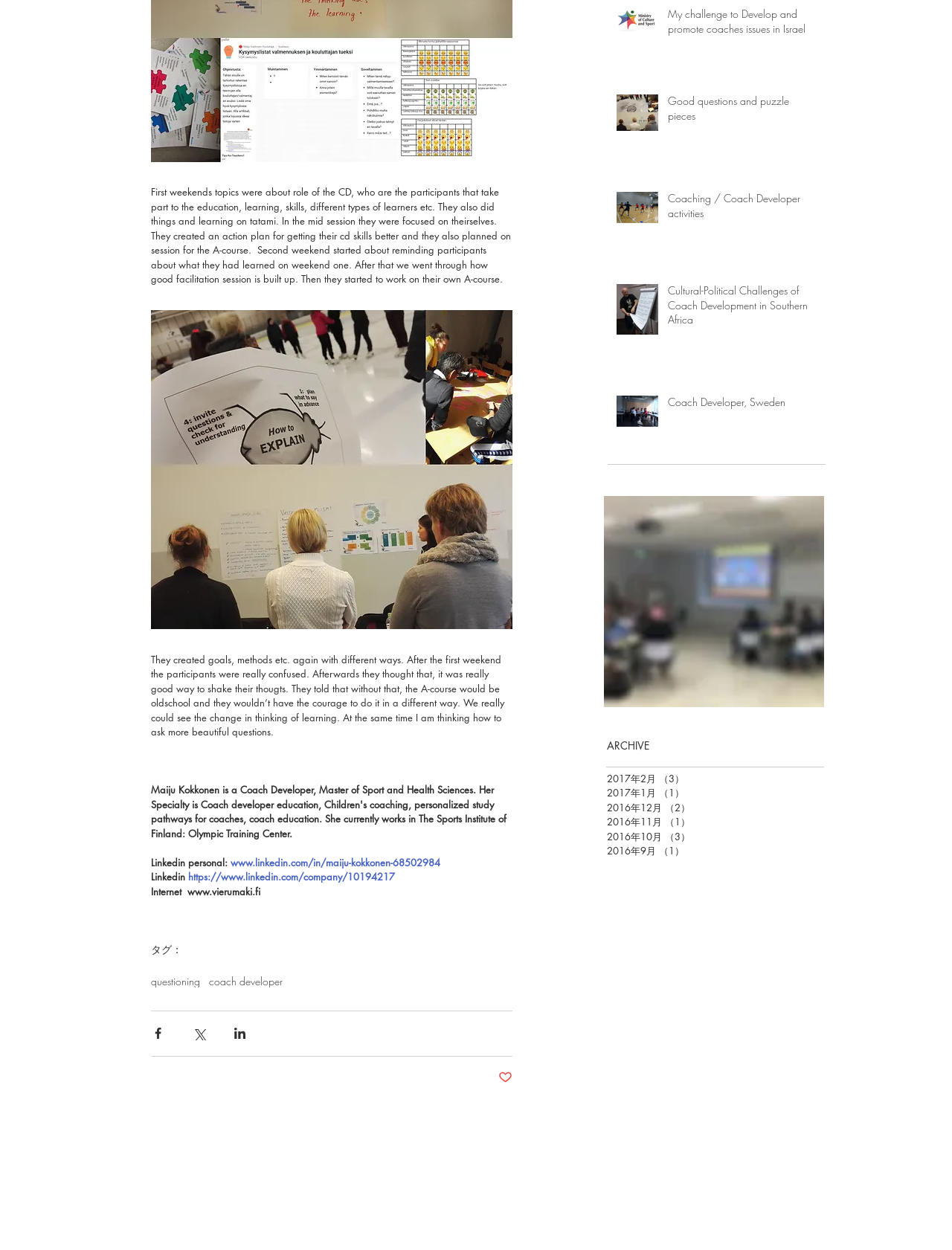Based on the element description coach developer, identify the bounding box coordinates for the UI element. The coordinates should be in the format (top-left x, top-left y, bottom-right x, bottom-right y) and within the 0 to 1 range.

[0.22, 0.78, 0.297, 0.79]